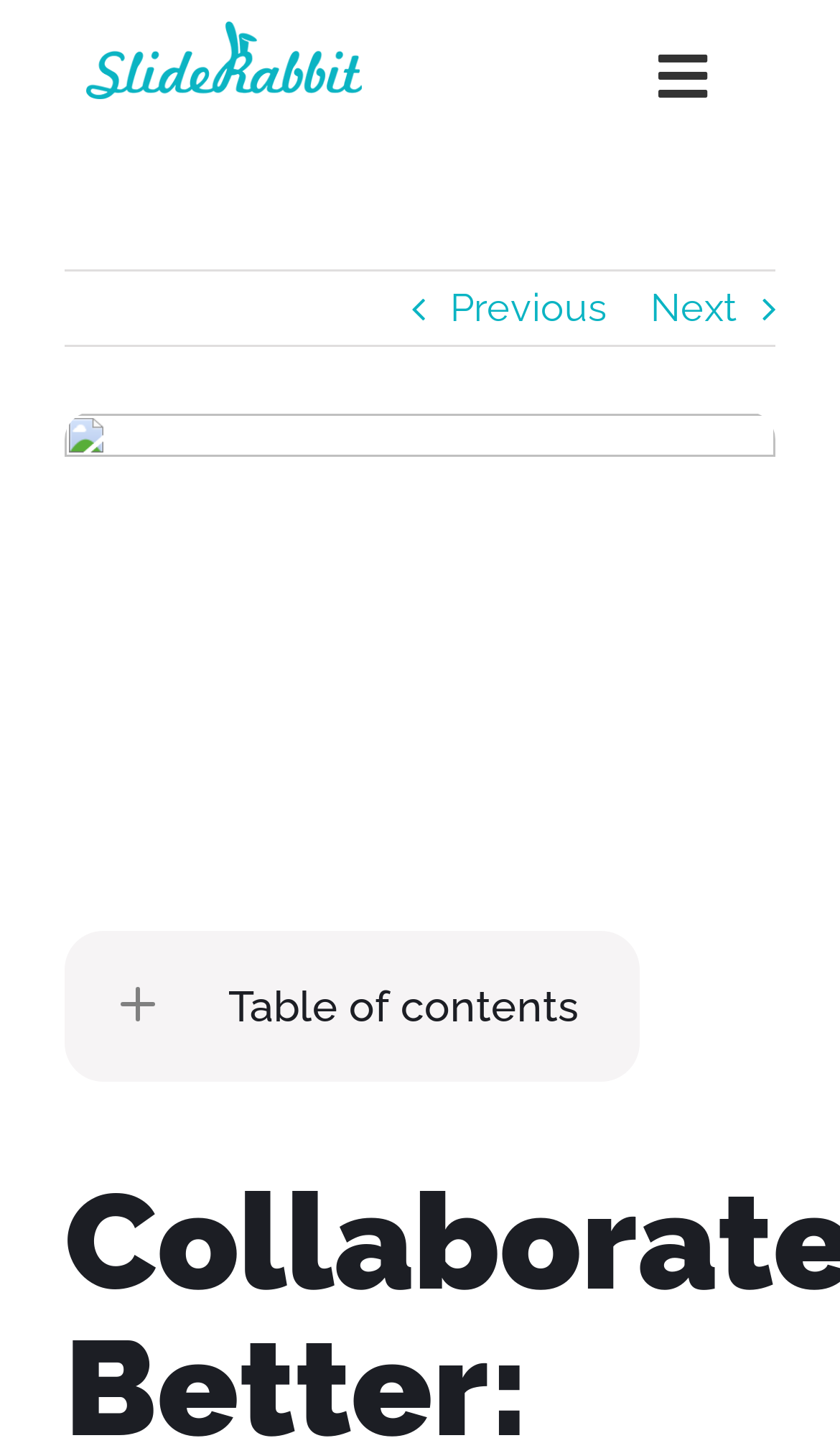What is the main purpose of this webpage?
Use the image to give a comprehensive and detailed response to the question.

Based on the webpage's title 'Collaborate Better: Google Docs & Slides | SlideRabbit' and the presence of links and buttons related to Google Docs and Slides, it can be inferred that the main purpose of this webpage is to promote or provide information about collaboration using Google Docs and Slides.